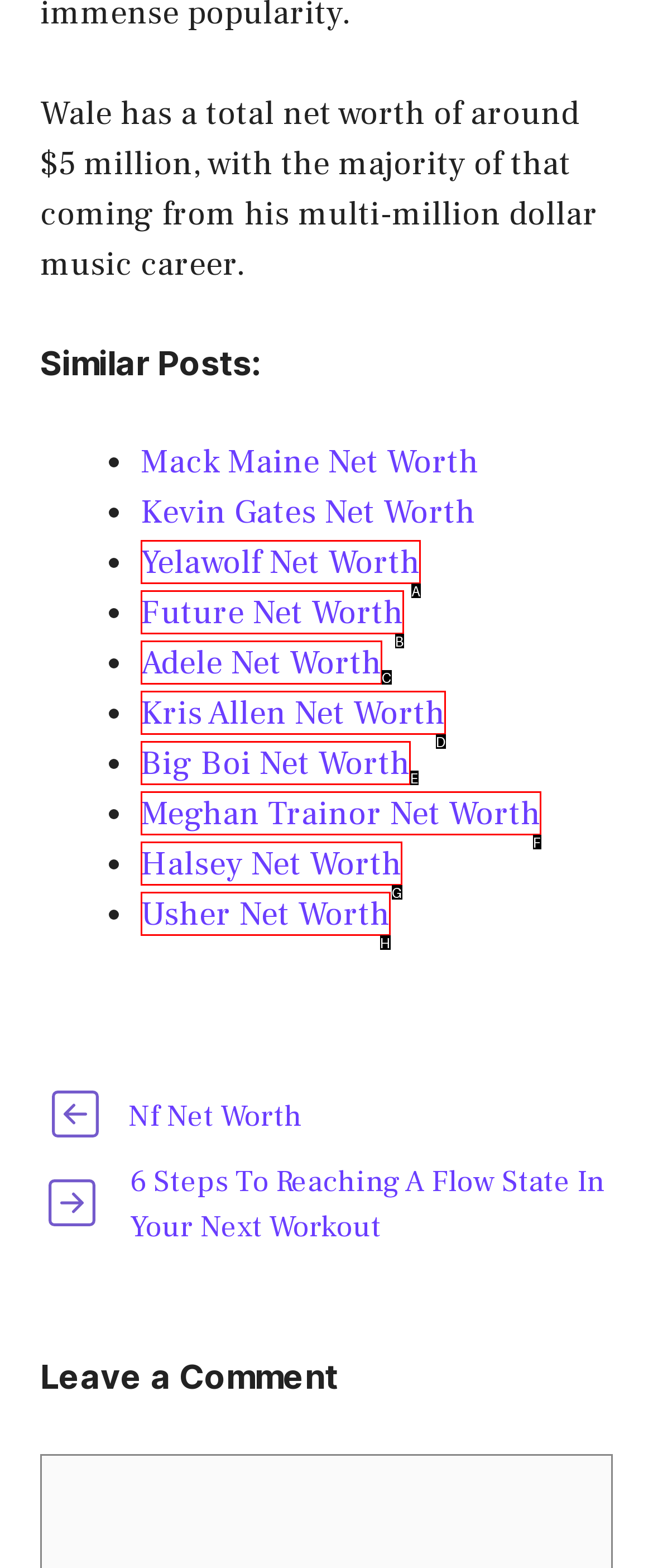Choose the option that matches the following description: Yelawolf Net Worth
Reply with the letter of the selected option directly.

A